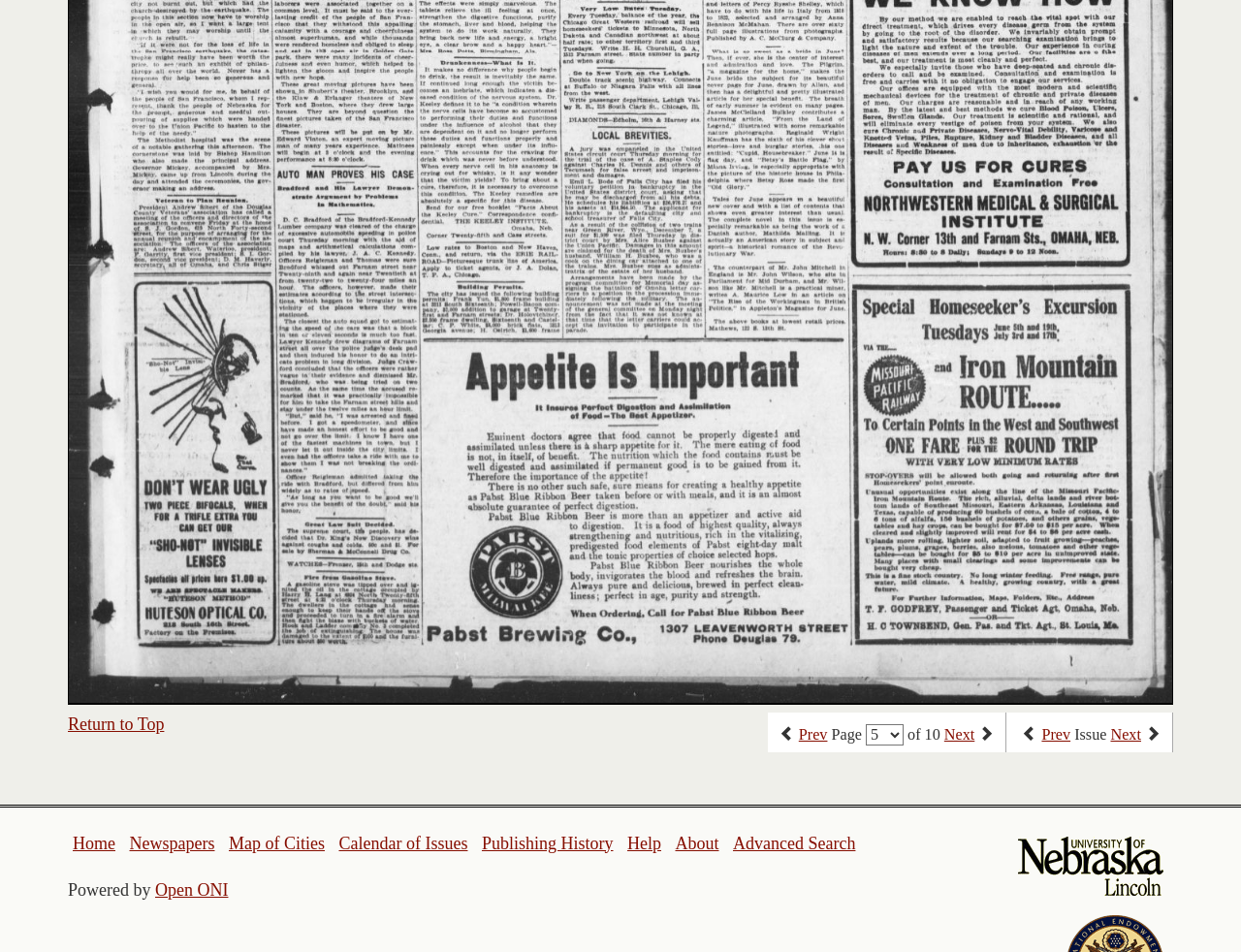Pinpoint the bounding box coordinates of the element you need to click to execute the following instruction: "Go to the previous page". The bounding box should be represented by four float numbers between 0 and 1, in the format [left, top, right, bottom].

[0.644, 0.763, 0.667, 0.781]